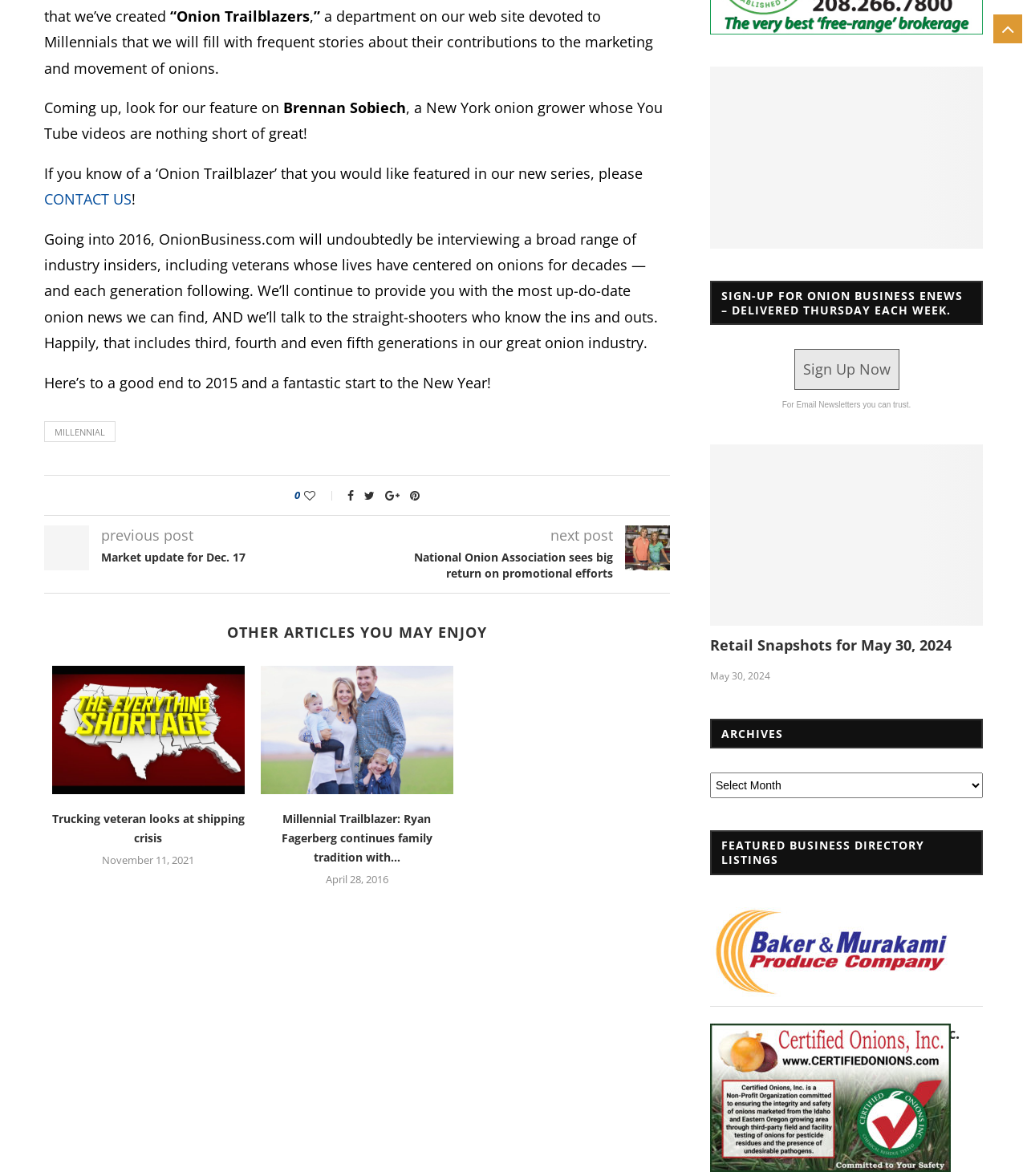What type of articles are listed under OTHER ARTICLES YOU MAY ENJOY?
Based on the image, provide your answer in one word or phrase.

Onion-related news